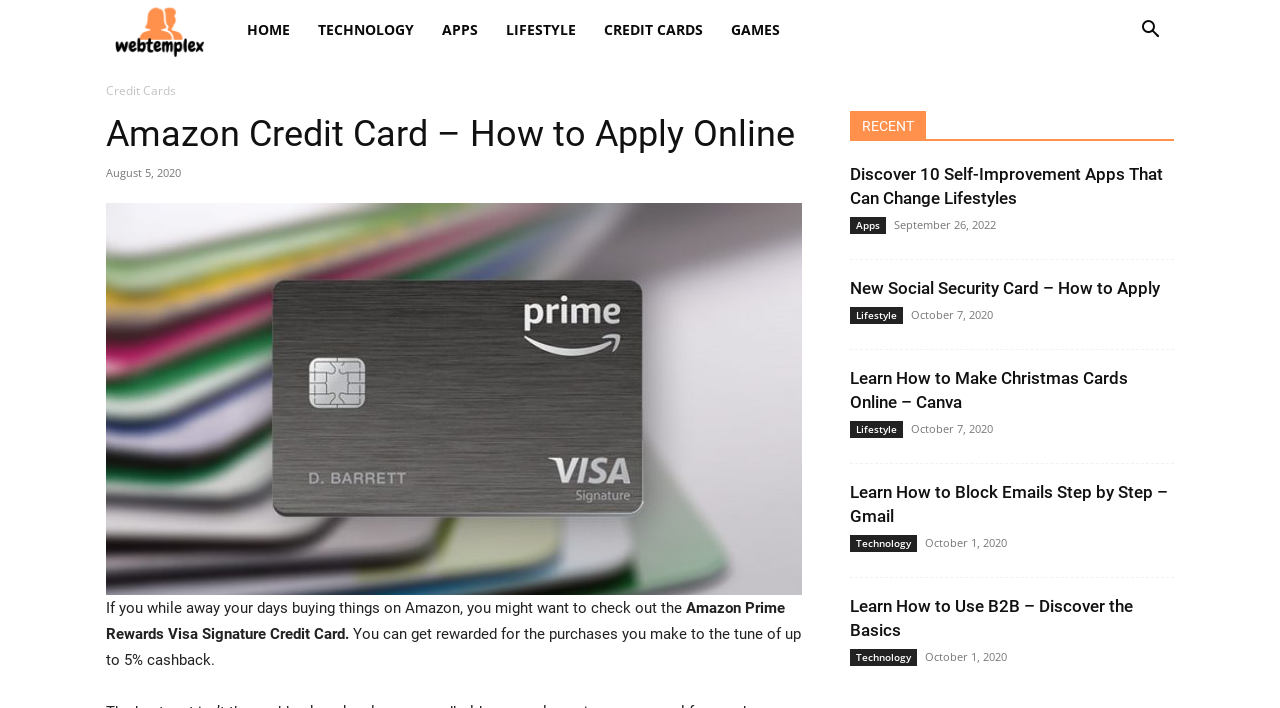Specify the bounding box coordinates of the area to click in order to follow the given instruction: "Read about 'Amazon Credit Card – How to Apply Online'."

[0.083, 0.157, 0.627, 0.223]